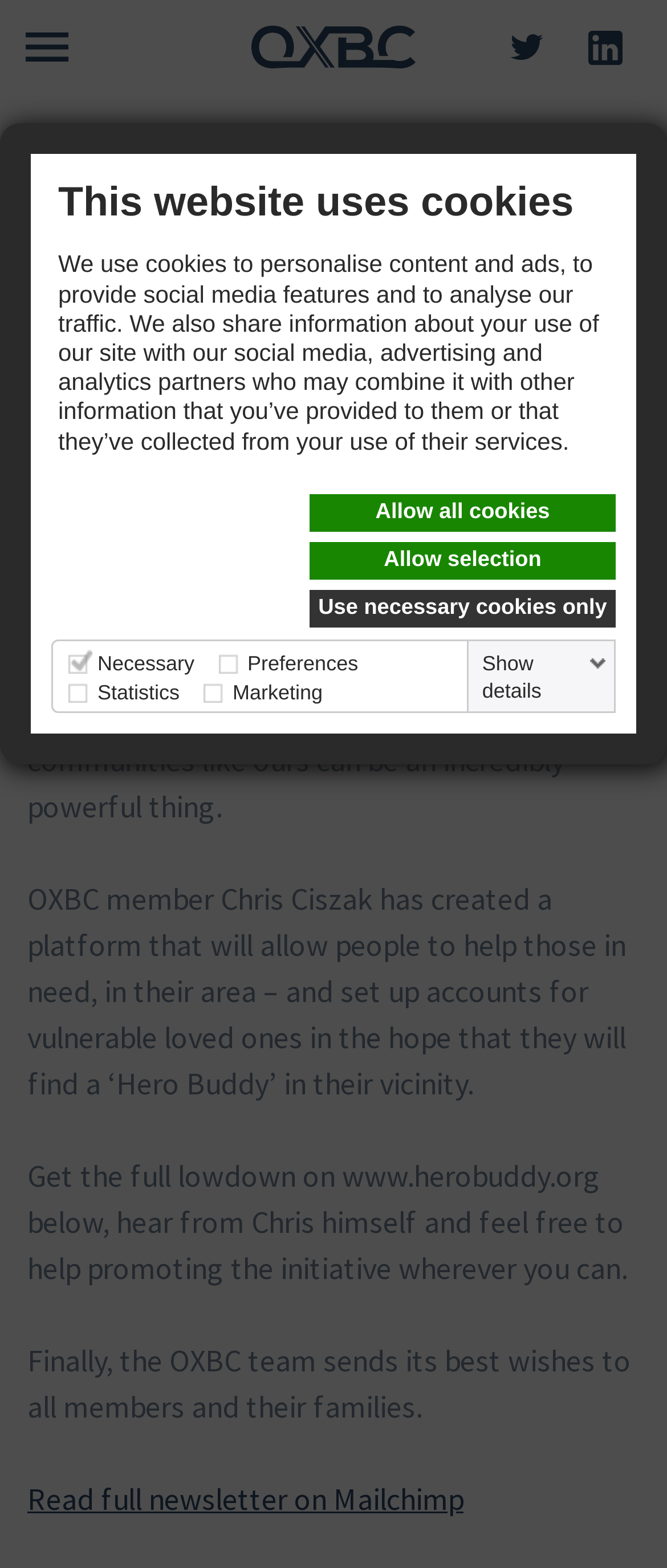How many types of cookies can be selected?
Please give a detailed and elaborate explanation in response to the question.

I found the answer by looking at the cookie selection section, where I saw four types of cookies: Necessary, Preferences, Statistics, and Marketing. Each type has a checkbox next to it, indicating that users can select which types of cookies they want to allow.